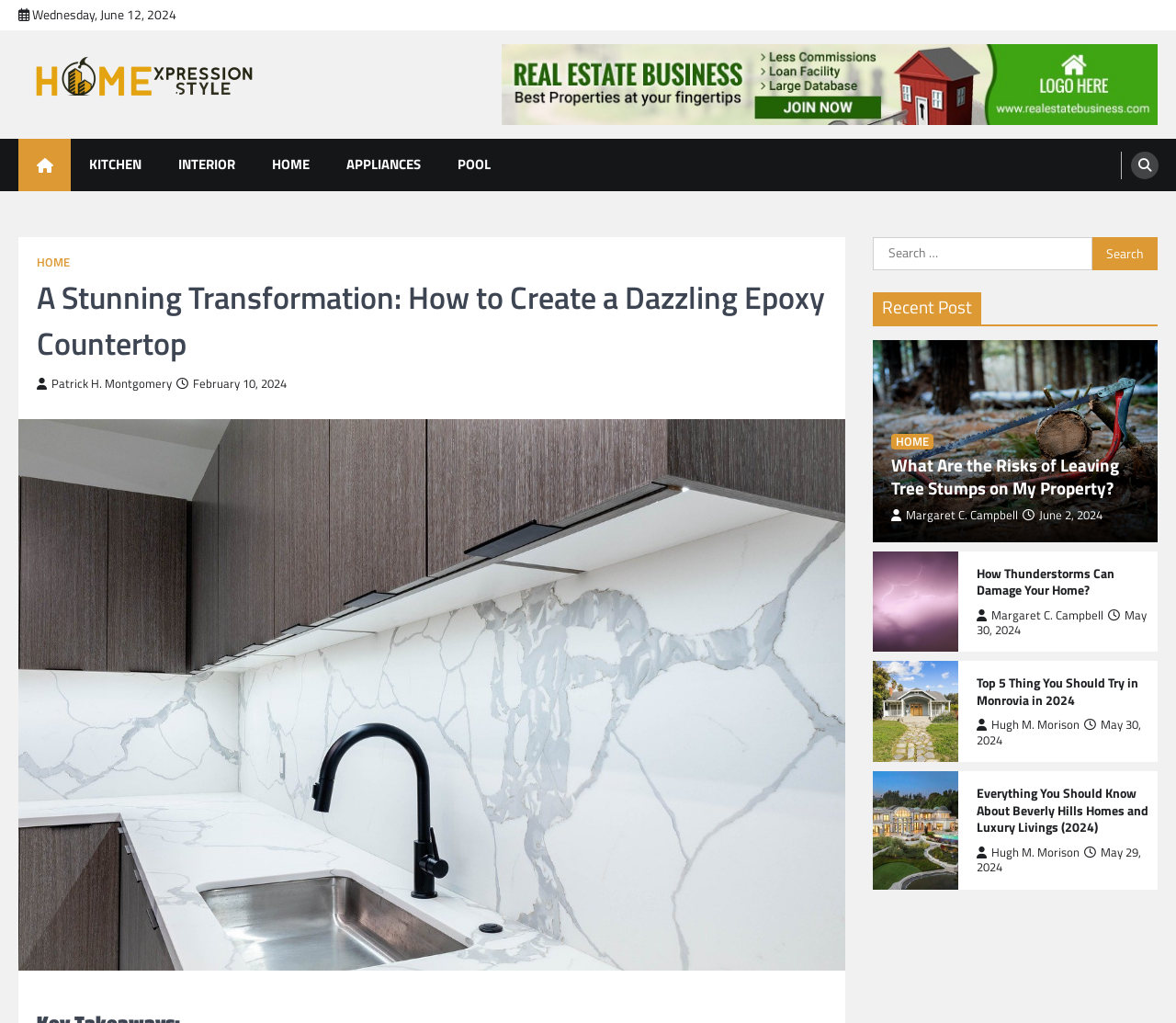How many recent posts are listed on the webpage?
Please provide an in-depth and detailed response to the question.

I found the number of recent posts by looking at the 'Recent Post' section, which lists 5 articles with their titles, authors, and dates.